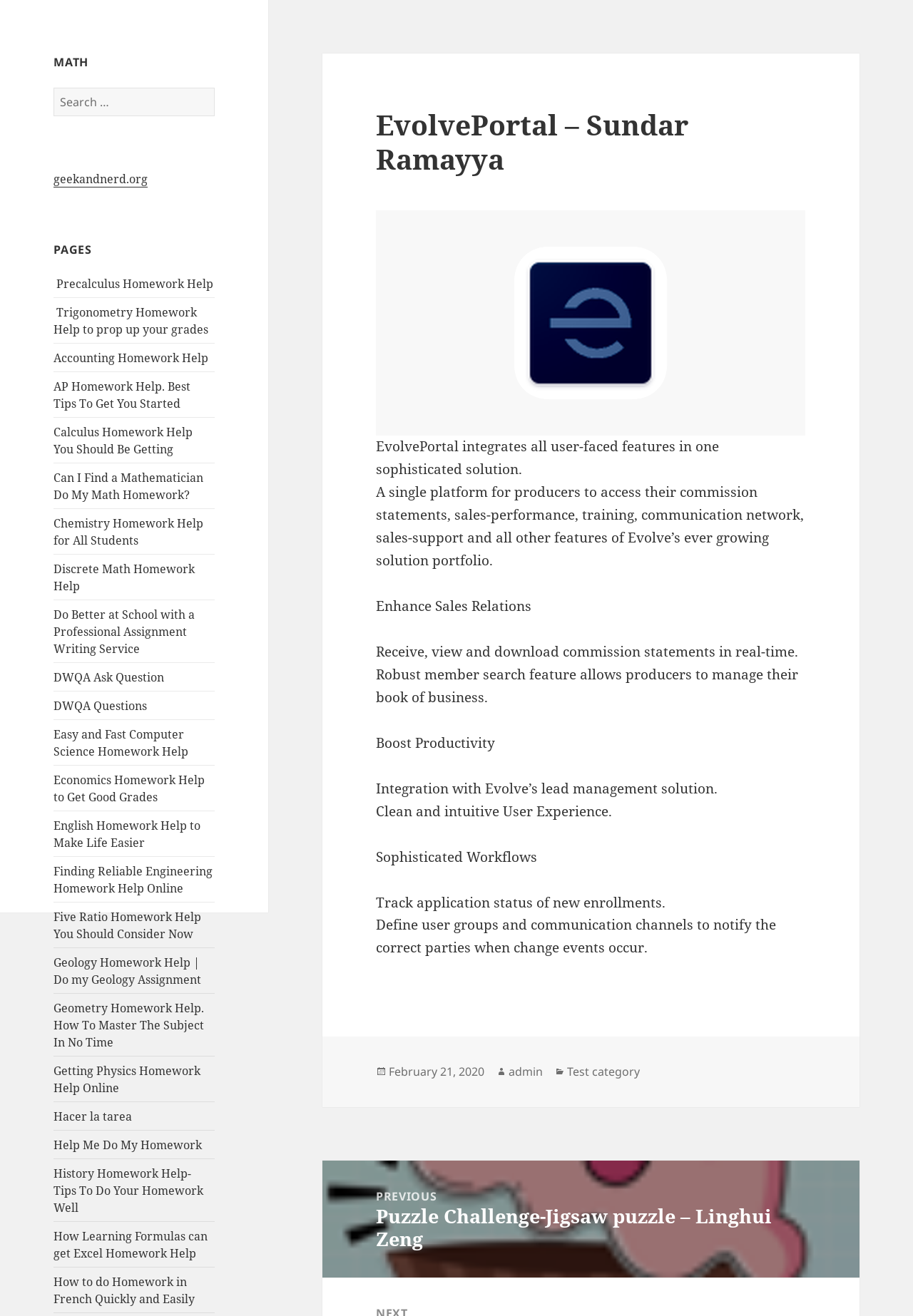Generate the text of the webpage's primary heading.

EvolvePortal – Sundar Ramayya